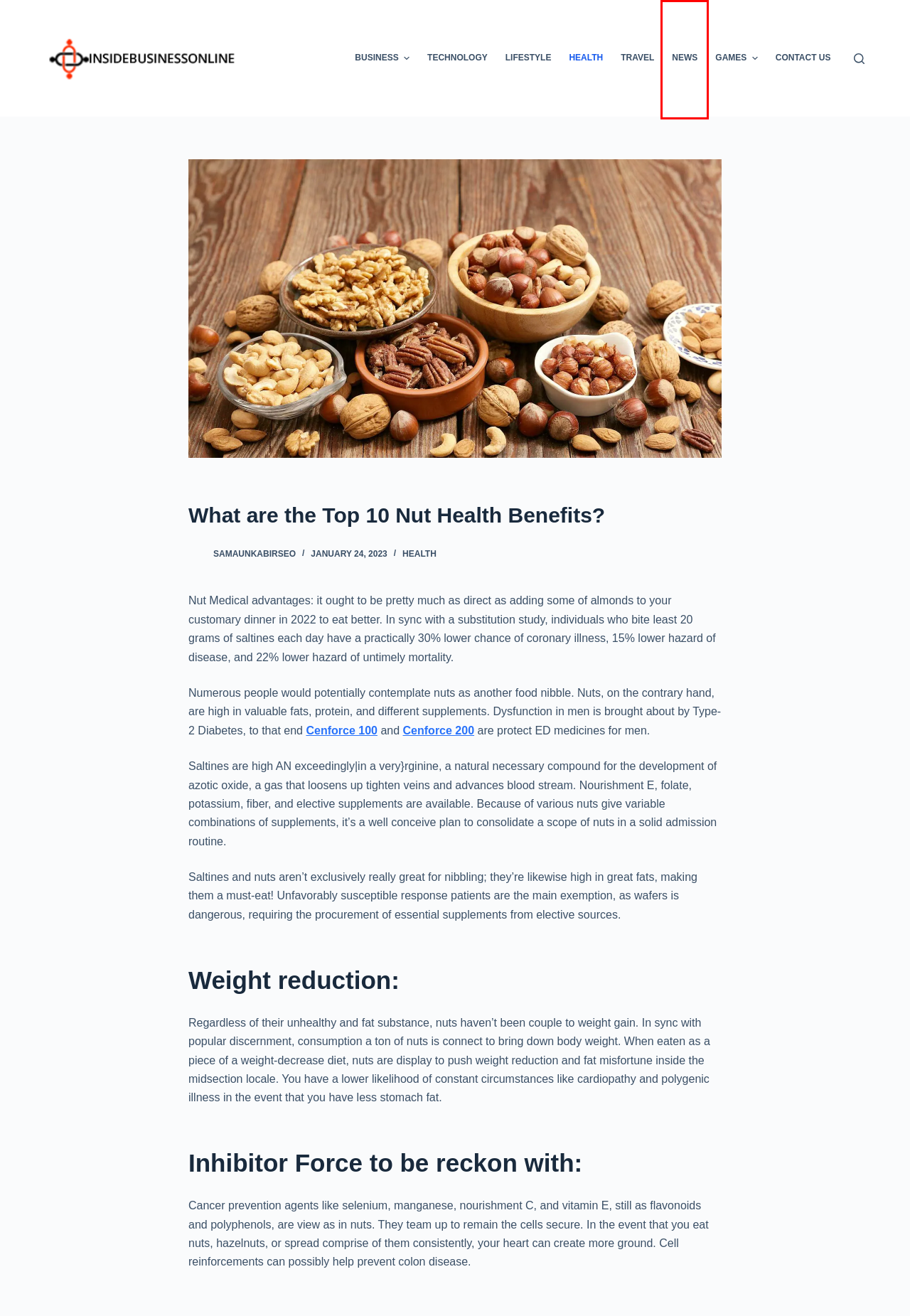Observe the webpage screenshot and focus on the red bounding box surrounding a UI element. Choose the most appropriate webpage description that corresponds to the new webpage after clicking the element in the bounding box. Here are the candidates:
A. Business Archives - Business Online
B. Health Archives - Business Online
C. News Archives - Business Online
D. Lifestyle Archives - Business Online
E. Travel Archives - Business Online
F. Contact Us - Business Online
G. Technology Archives - Business Online
H. Games Archives - Business Online

C